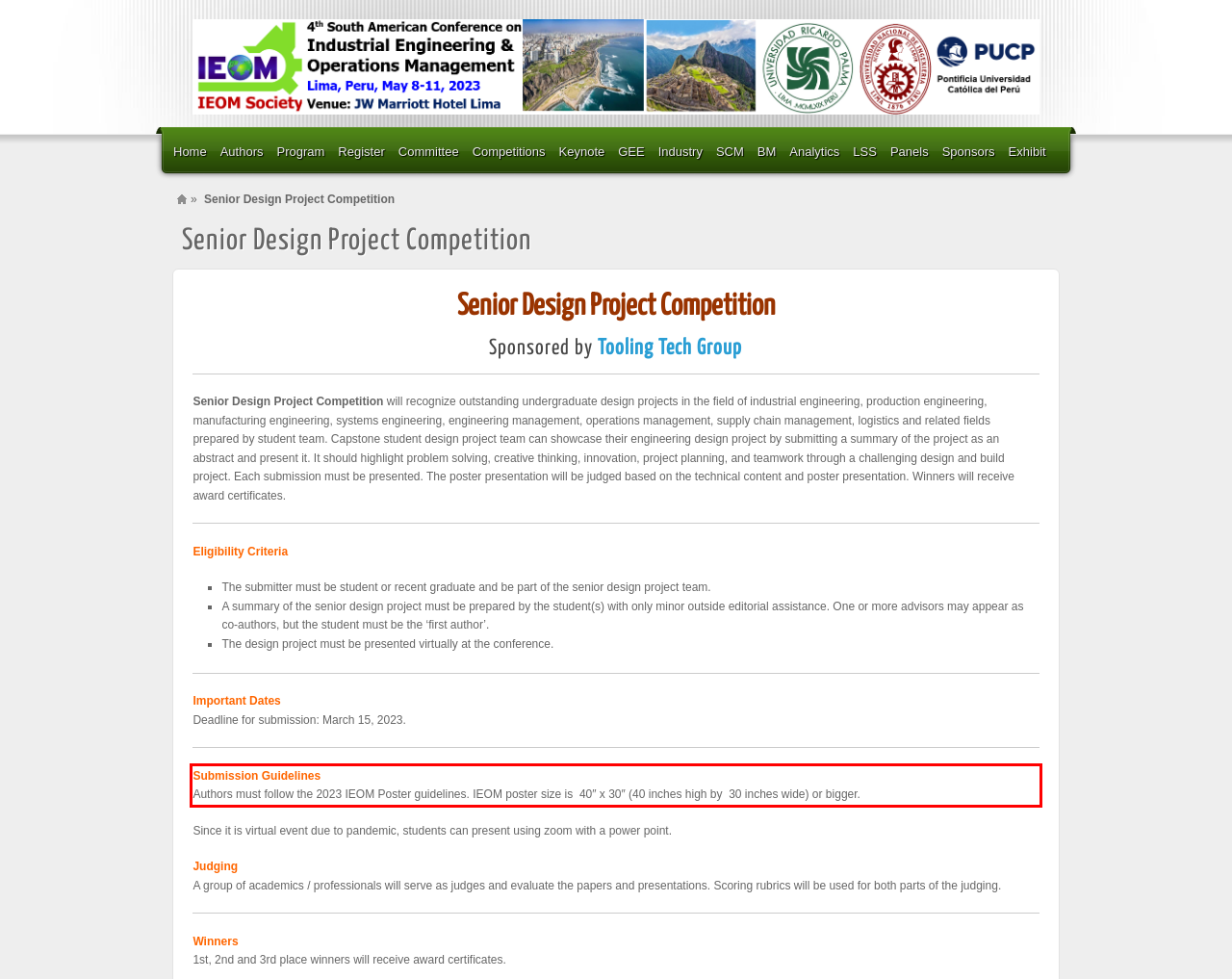You have a screenshot with a red rectangle around a UI element. Recognize and extract the text within this red bounding box using OCR.

Submission Guidelines Authors must follow the 2023 IEOM Poster guidelines. IEOM poster size is 40″ x 30″ (40 inches high by 30 inches wide) or bigger.